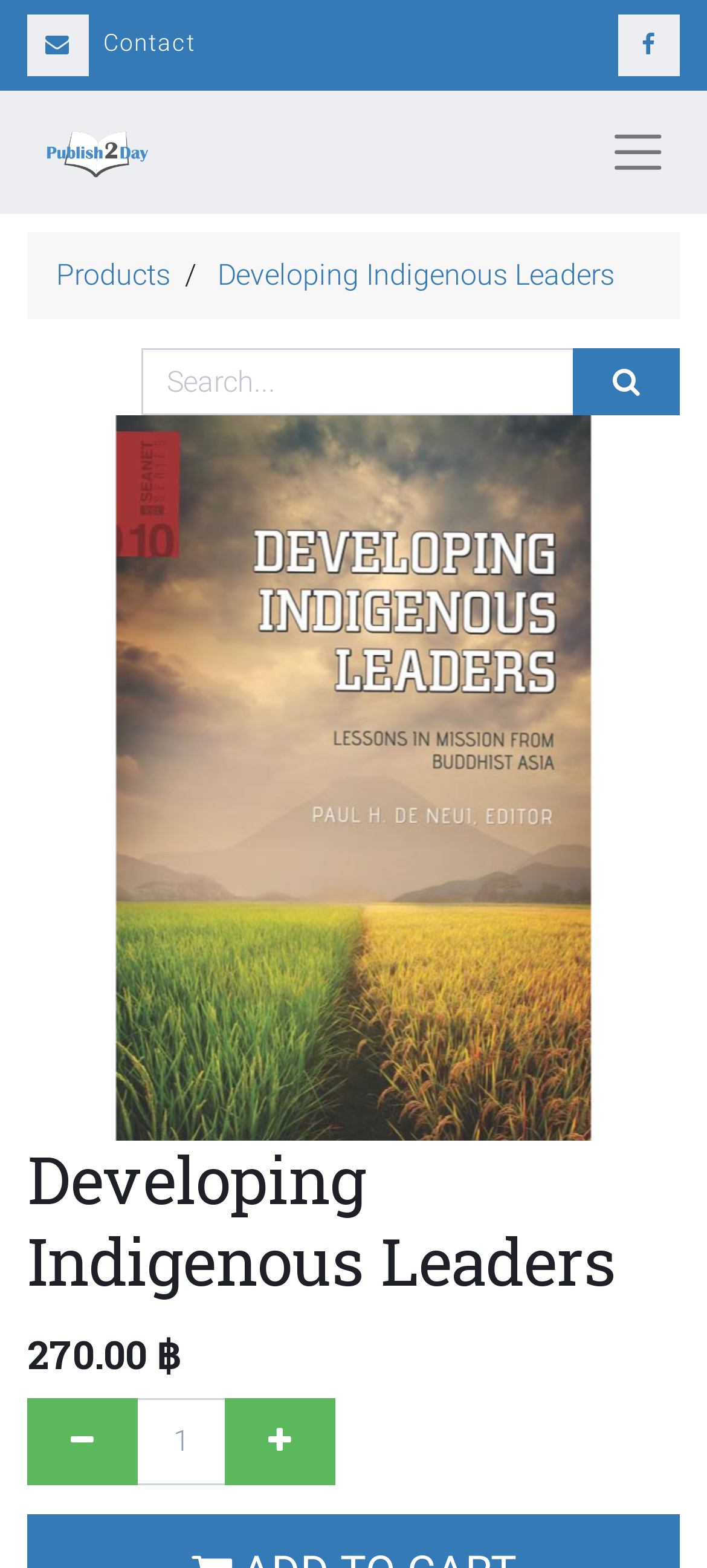What is the logo of the website?
Look at the screenshot and provide an in-depth answer.

The logo of the website is located at the top left corner of the webpage, and it is an image with the text 'https://publish2day.org'.